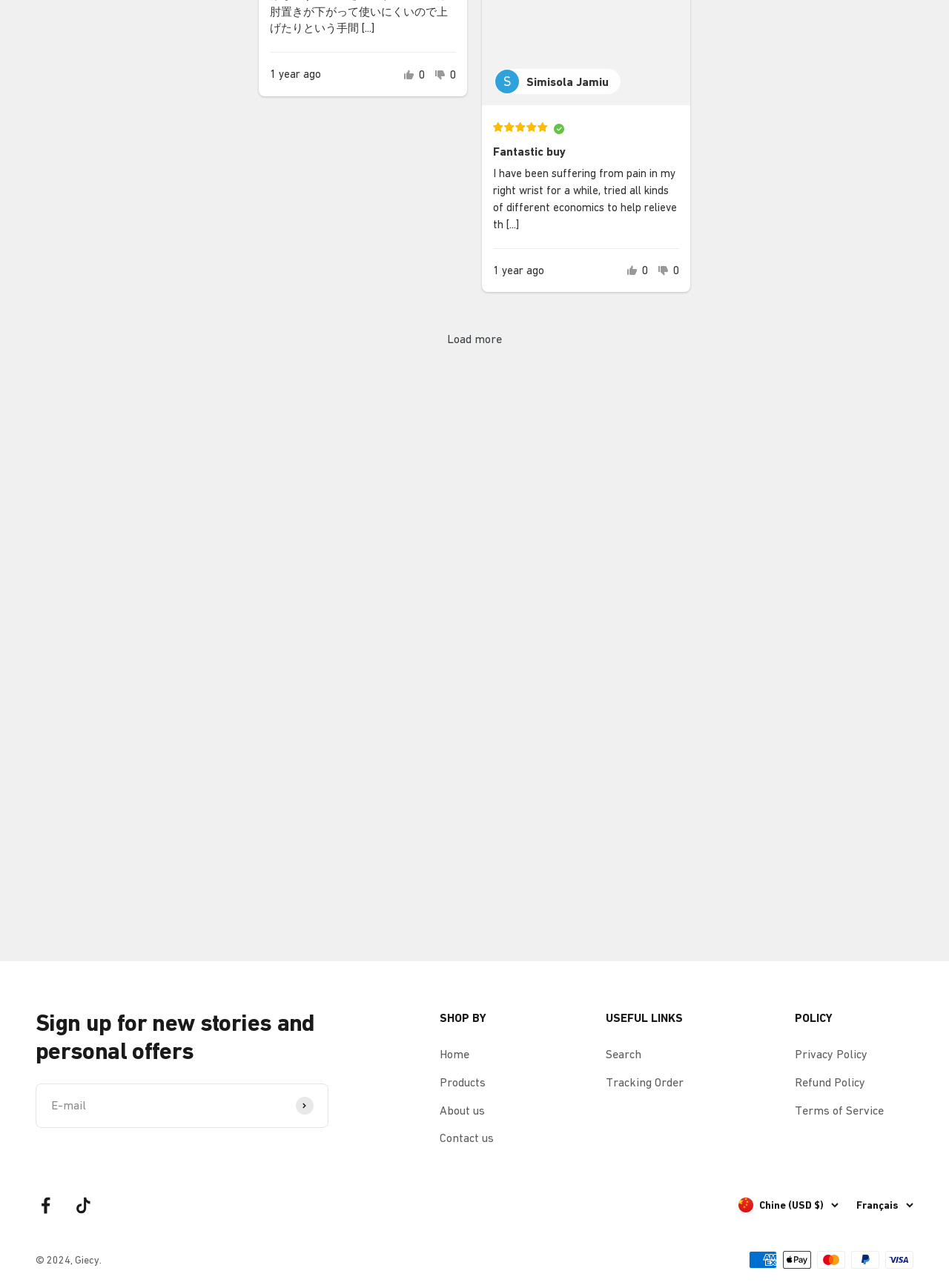Please determine the bounding box coordinates of the element to click in order to execute the following instruction: "View product details of 'Foldable Desk Extender Tray'". The coordinates should be four float numbers between 0 and 1, specified as [left, top, right, bottom].

[0.038, 0.399, 0.255, 0.559]